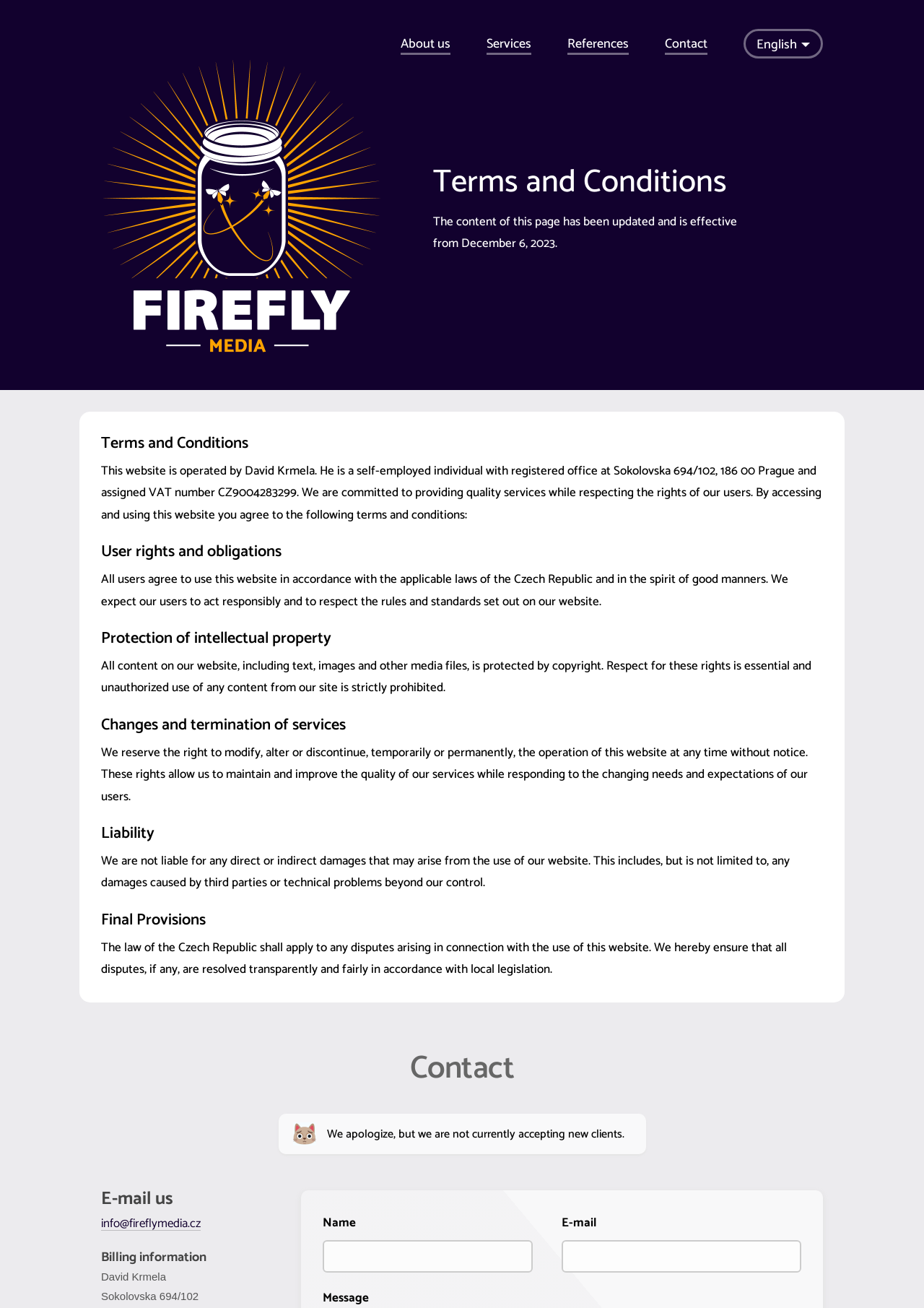Please determine the bounding box coordinates for the UI element described as: "Services".

[0.511, 0.028, 0.565, 0.039]